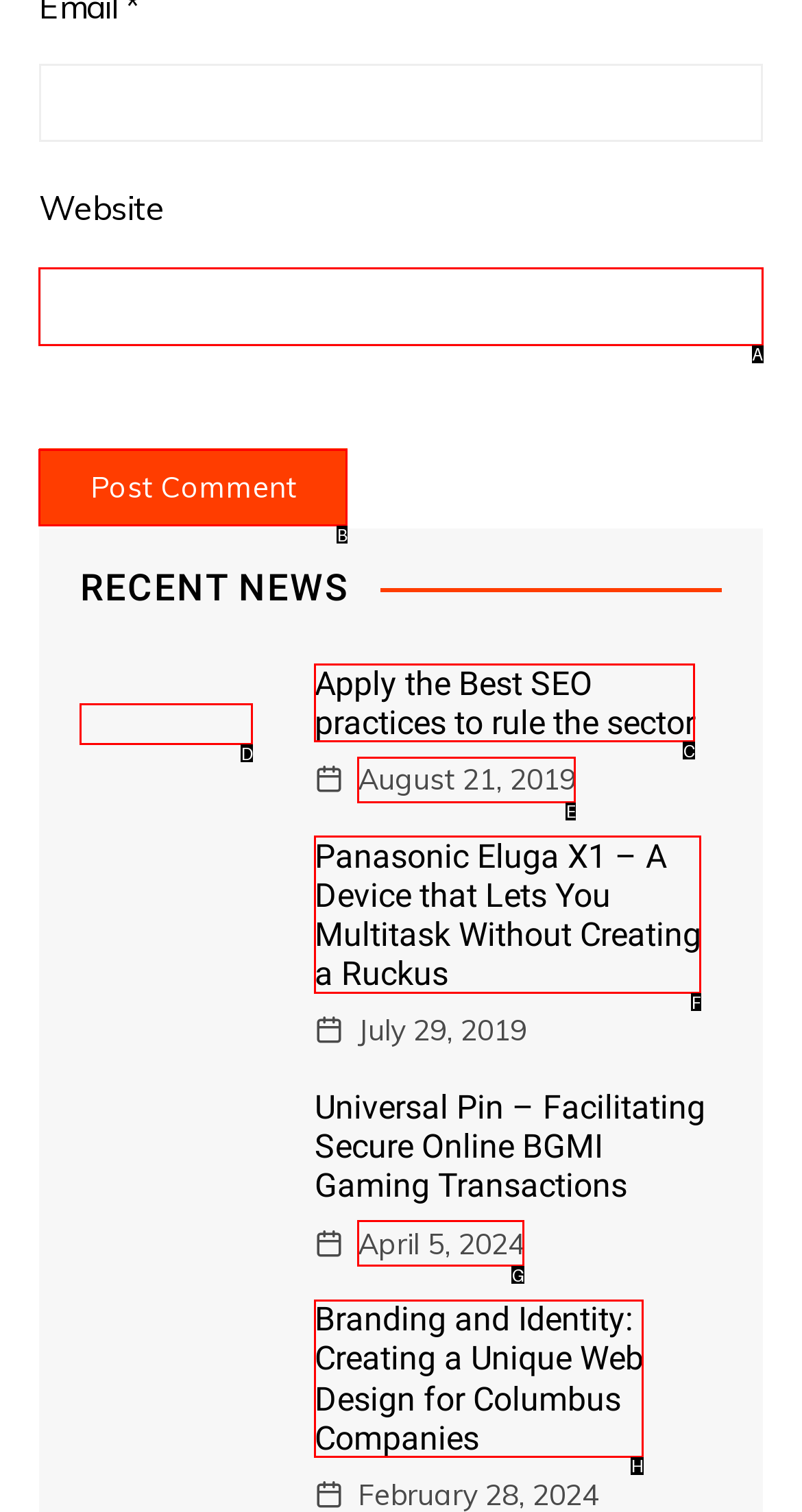Please indicate which option's letter corresponds to the task: Click Post Comment by examining the highlighted elements in the screenshot.

B